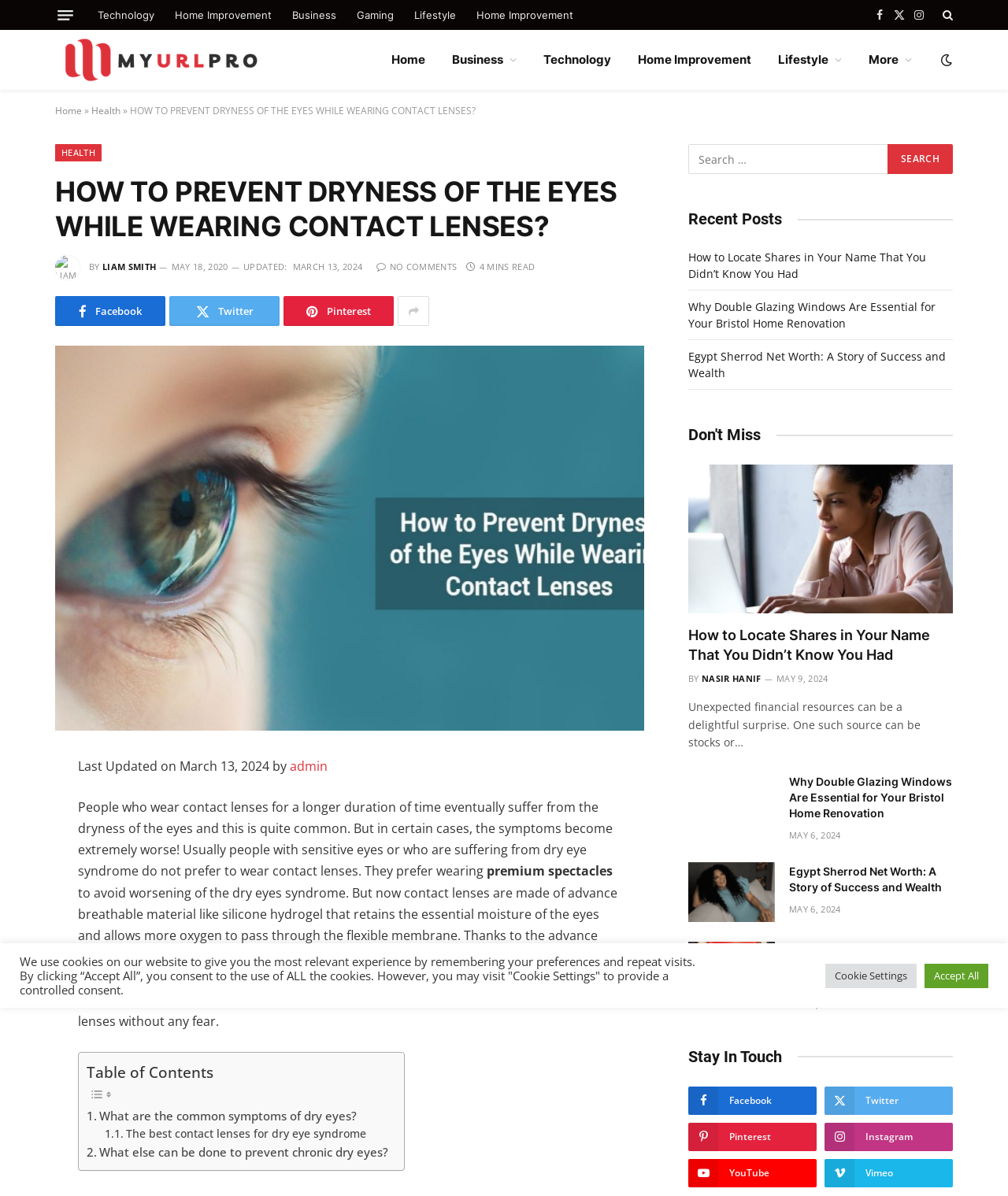What is the purpose of the article?
Please provide a full and detailed response to the question.

The purpose of the article can be inferred from the content, which discusses the issue of dry eyes while wearing contact lenses and provides solutions to prevent it, such as using contact lenses made of breathable material like silicone hydrogel.